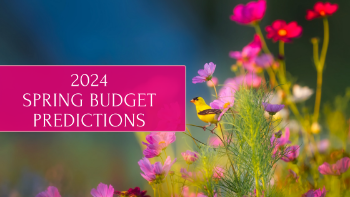What is the theme of the text '2024 SPRING BUDGET PREDICTIONS'?
Using the image as a reference, give an elaborate response to the question.

The caption states that the text '2024 SPRING BUDGET PREDICTIONS' is 'highlighted against a rich pink banner, suggesting a focus on upcoming financial insights and expectations for the season', indicating that the theme of the text is related to financial insights and predictions.